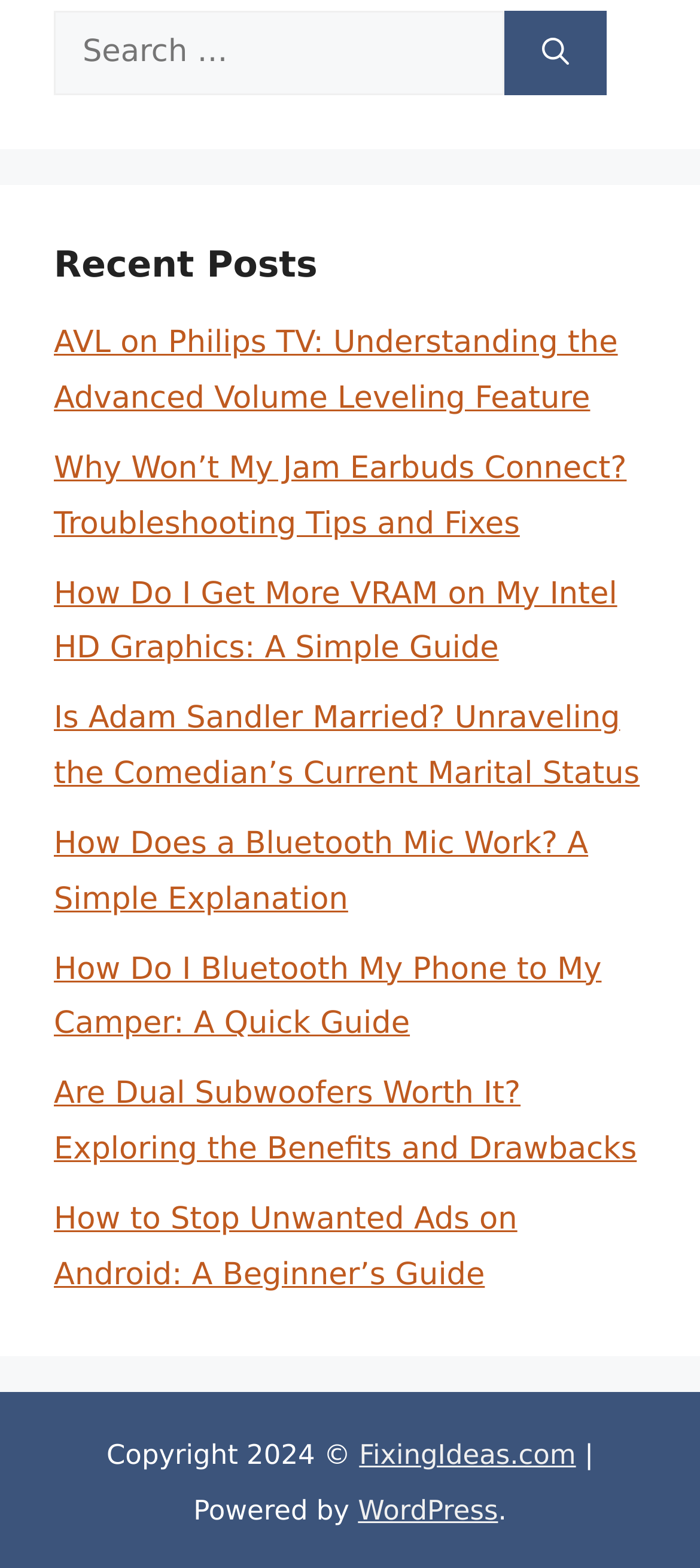Using the format (top-left x, top-left y, bottom-right x, bottom-right y), and given the element description, identify the bounding box coordinates within the screenshot: parent_node: Search for: aria-label="Search"

[0.721, 0.007, 0.867, 0.061]